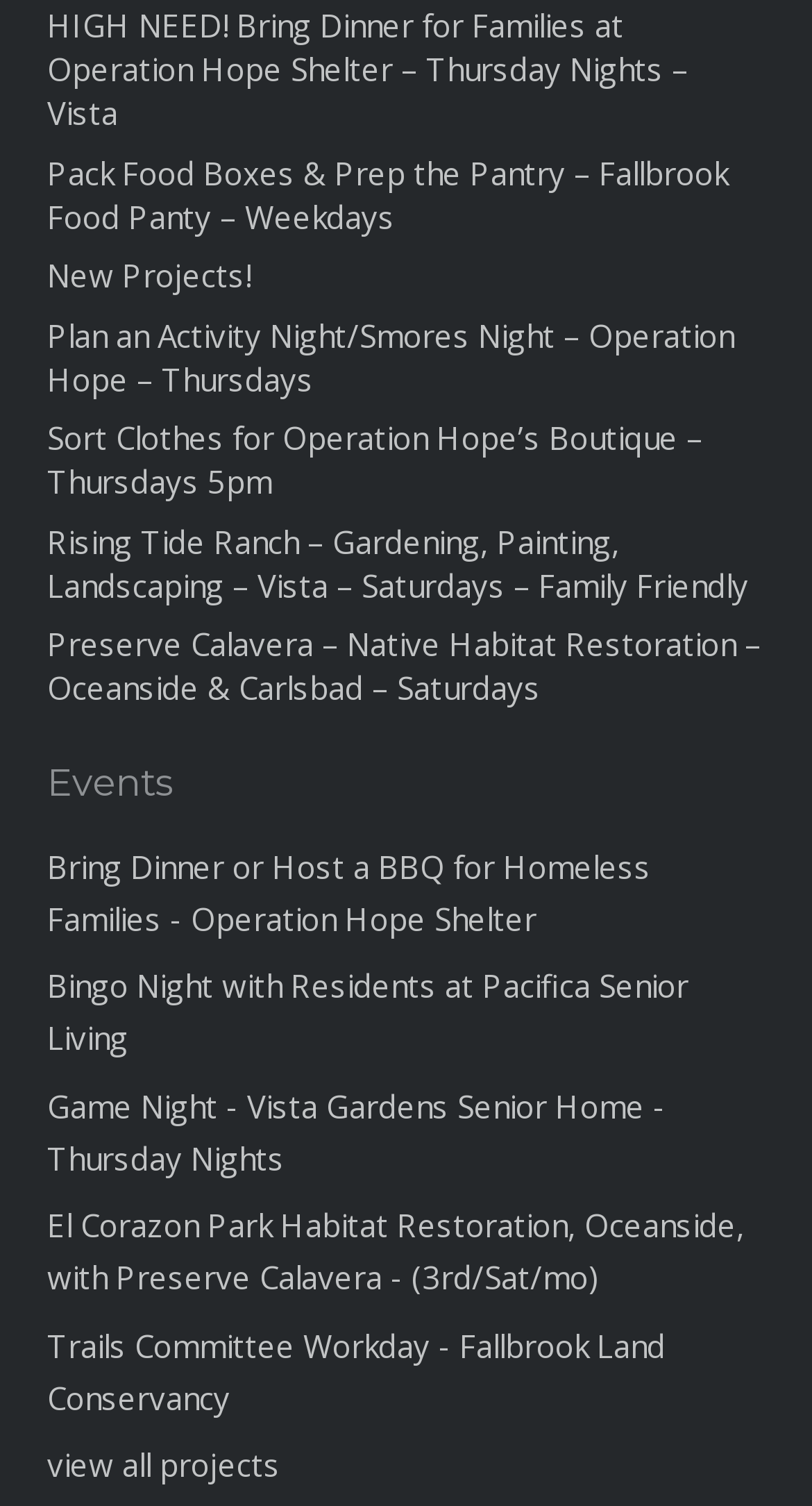Please identify the bounding box coordinates of the region to click in order to complete the task: "View all projects". The coordinates must be four float numbers between 0 and 1, specified as [left, top, right, bottom].

[0.058, 0.959, 0.345, 0.987]